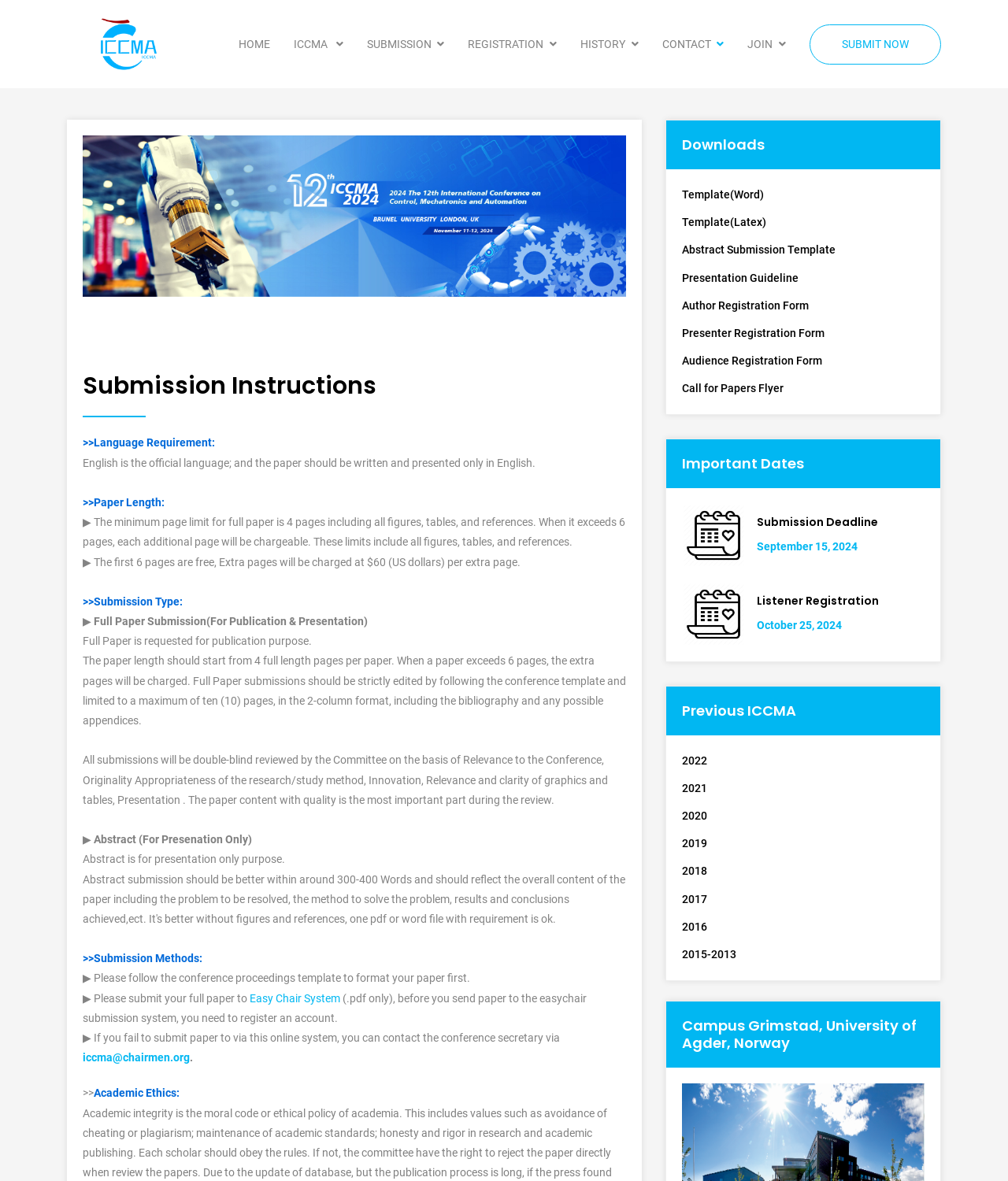Specify the bounding box coordinates of the element's region that should be clicked to achieve the following instruction: "Check the submission deadline". The bounding box coordinates consist of four float numbers between 0 and 1, in the format [left, top, right, bottom].

[0.751, 0.435, 0.871, 0.449]